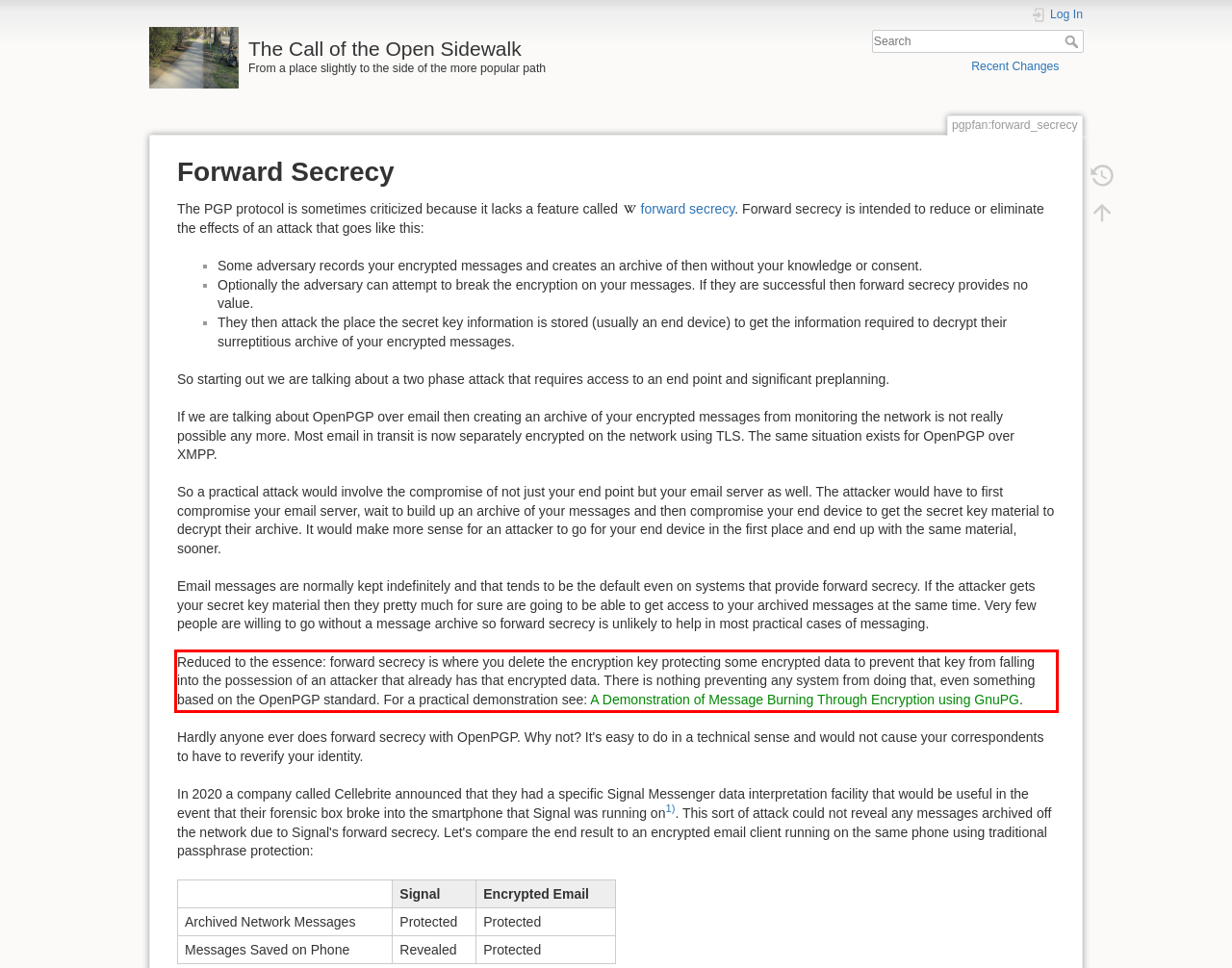Perform OCR on the text inside the red-bordered box in the provided screenshot and output the content.

Reduced to the essence: forward secrecy is where you delete the encryption key protecting some encrypted data to prevent that key from falling into the possession of an attacker that already has that encrypted data. There is nothing preventing any system from doing that, even something based on the OpenPGP standard. For a practical demonstration see: A Demonstration of Message Burning Through Encryption using GnuPG.